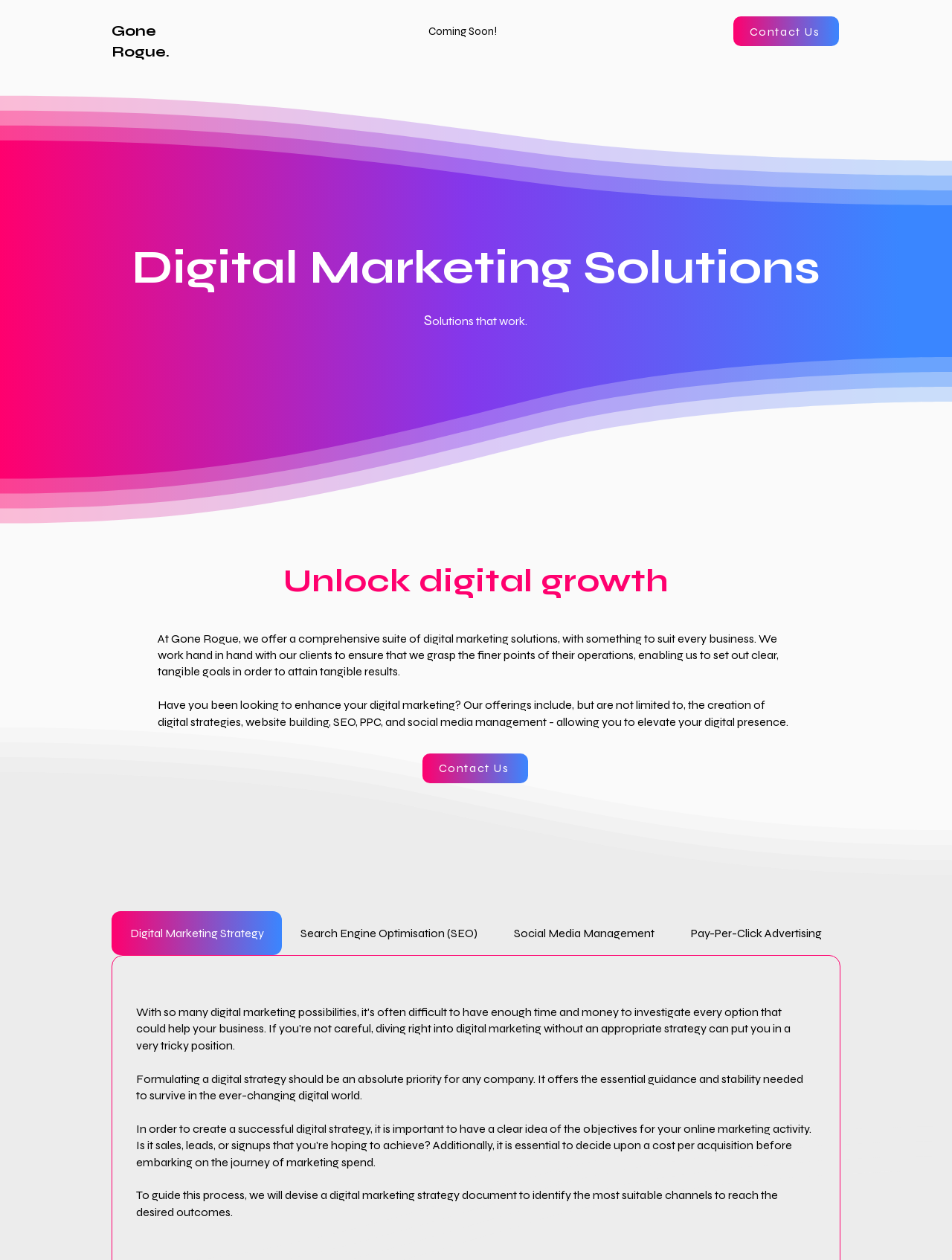Please provide a comprehensive answer to the question below using the information from the image: What is the name of the company?

The name of the company is mentioned in the heading 'Gone Rogue.' at the top of the webpage, which is also a link.